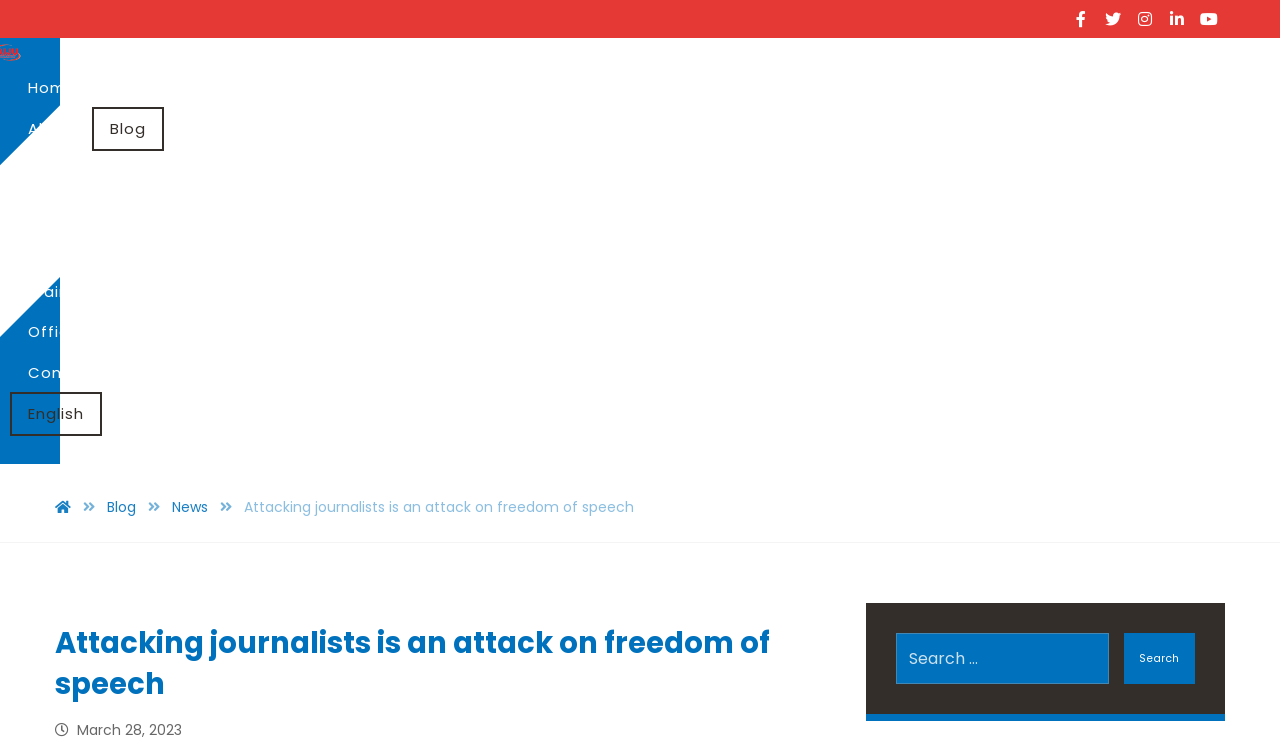From the screenshot, find the bounding box of the UI element matching this description: "News". Supply the bounding box coordinates in the form [left, top, right, bottom], each a float between 0 and 1.

[0.134, 0.239, 0.162, 0.266]